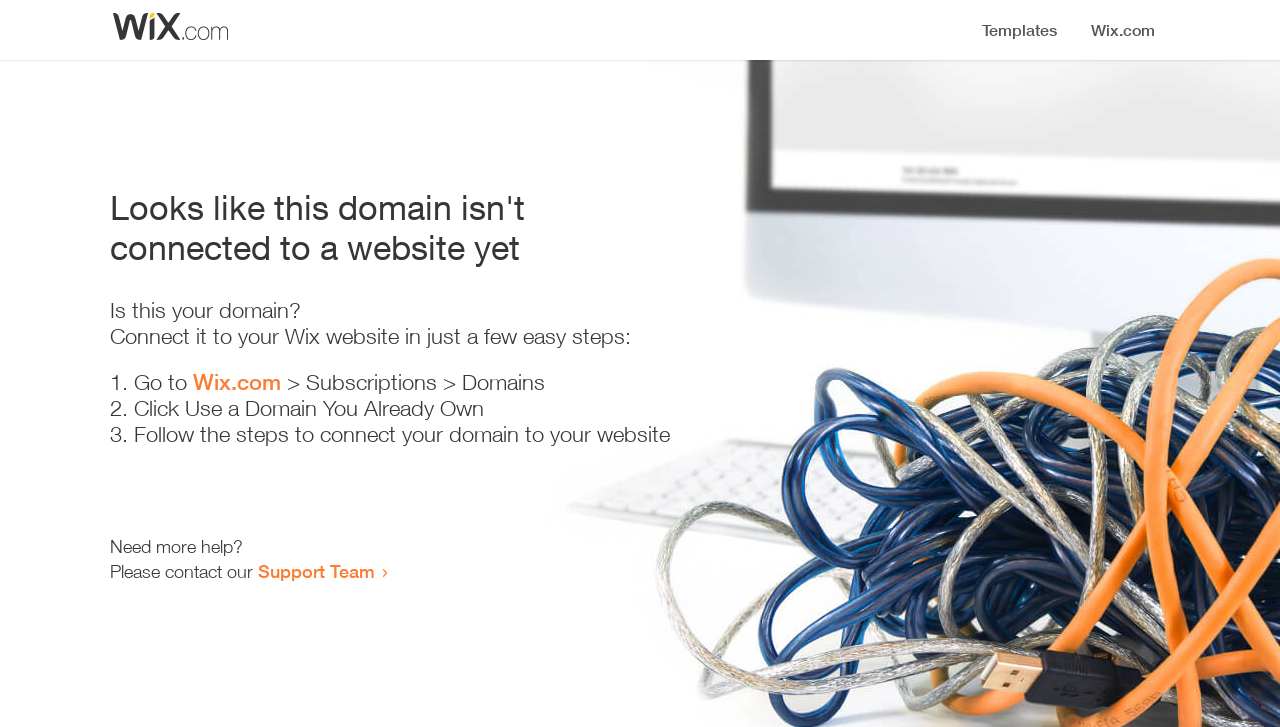Please identify the primary heading of the webpage and give its text content.

Looks like this domain isn't
connected to a website yet